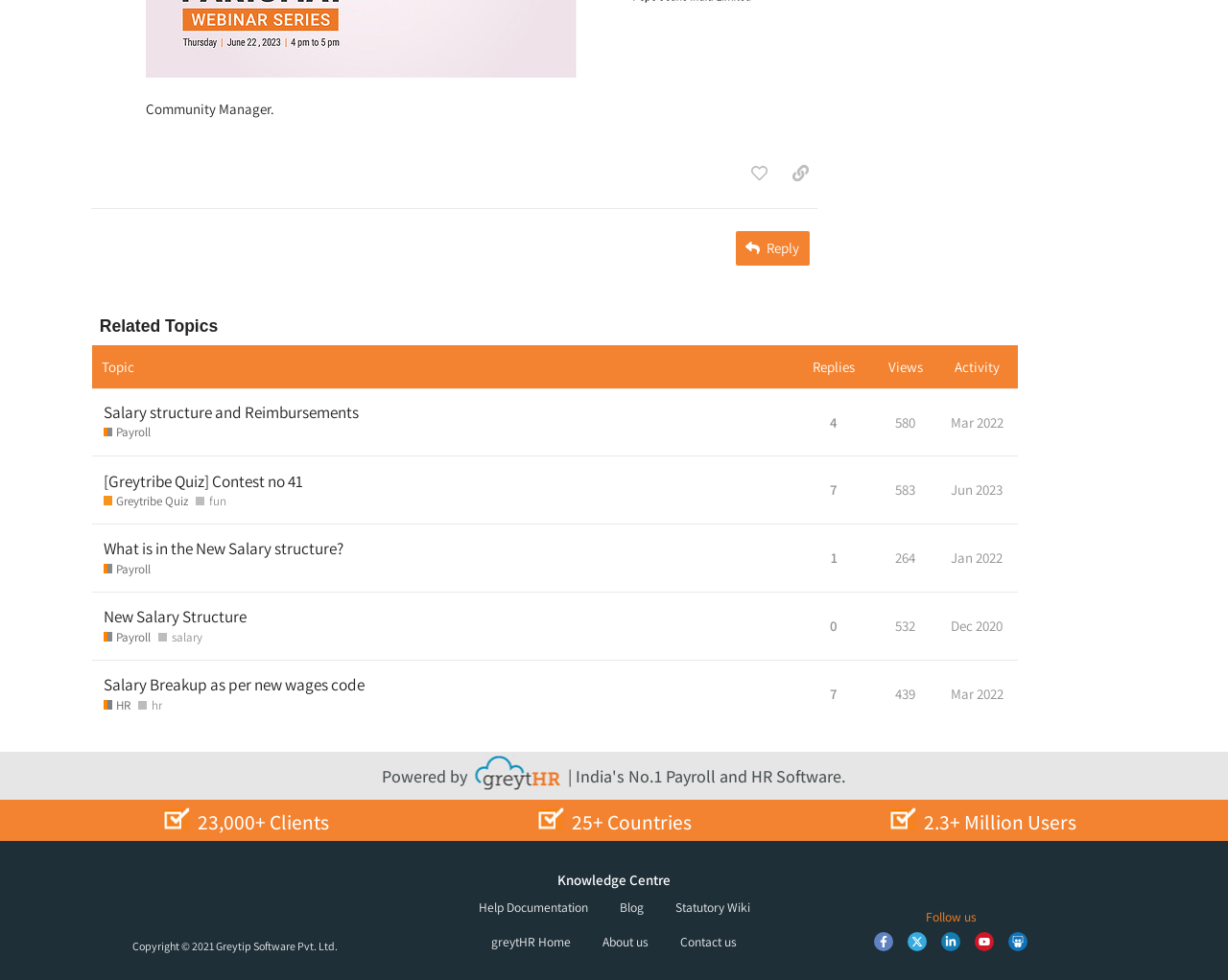Please specify the bounding box coordinates for the clickable region that will help you carry out the instruction: "Reply to this post".

[0.599, 0.235, 0.659, 0.271]